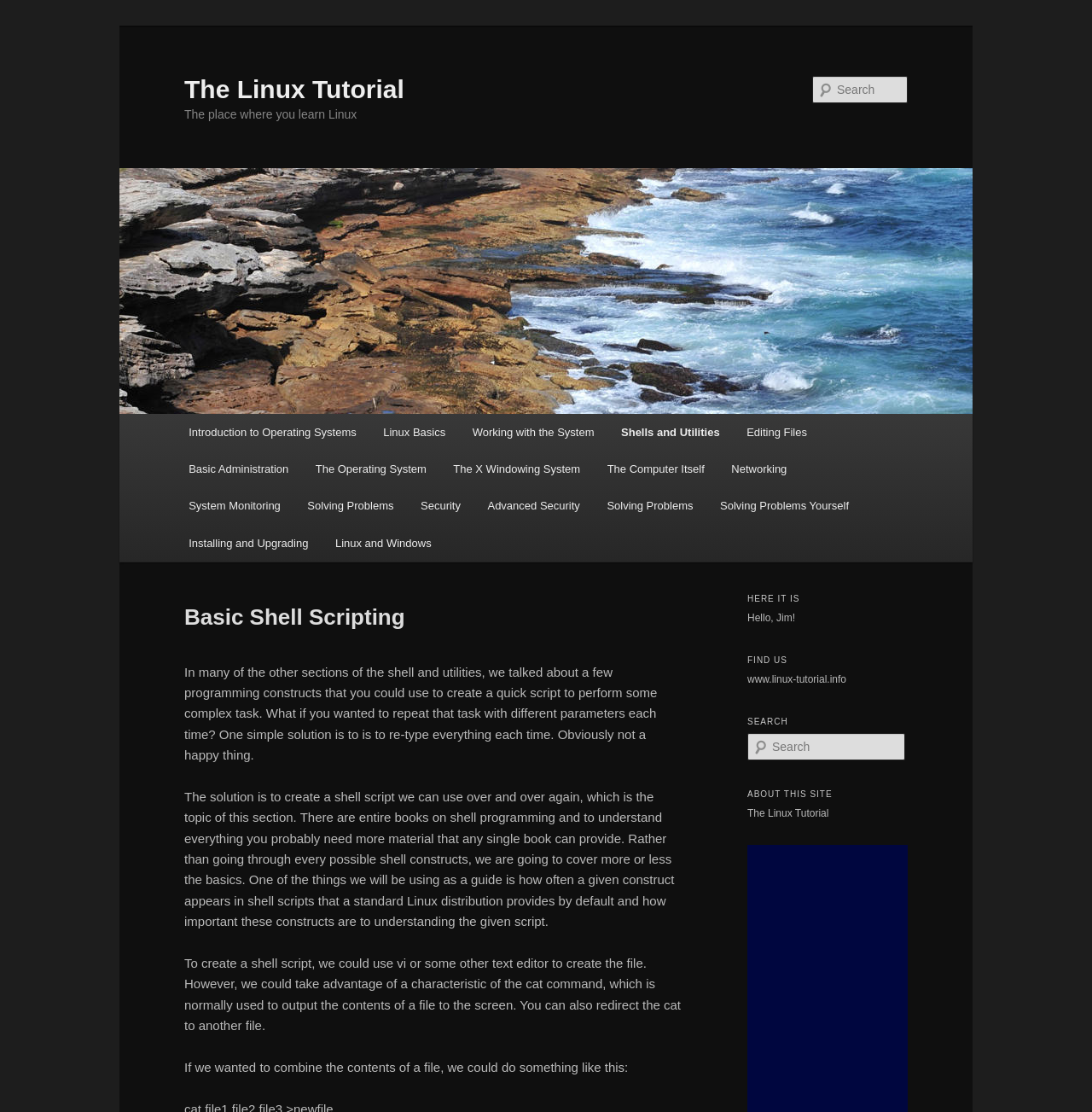Determine the bounding box coordinates for the element that should be clicked to follow this instruction: "Click on Basic Shell Scripting". The coordinates should be given as four float numbers between 0 and 1, in the format [left, top, right, bottom].

[0.169, 0.529, 0.625, 0.577]